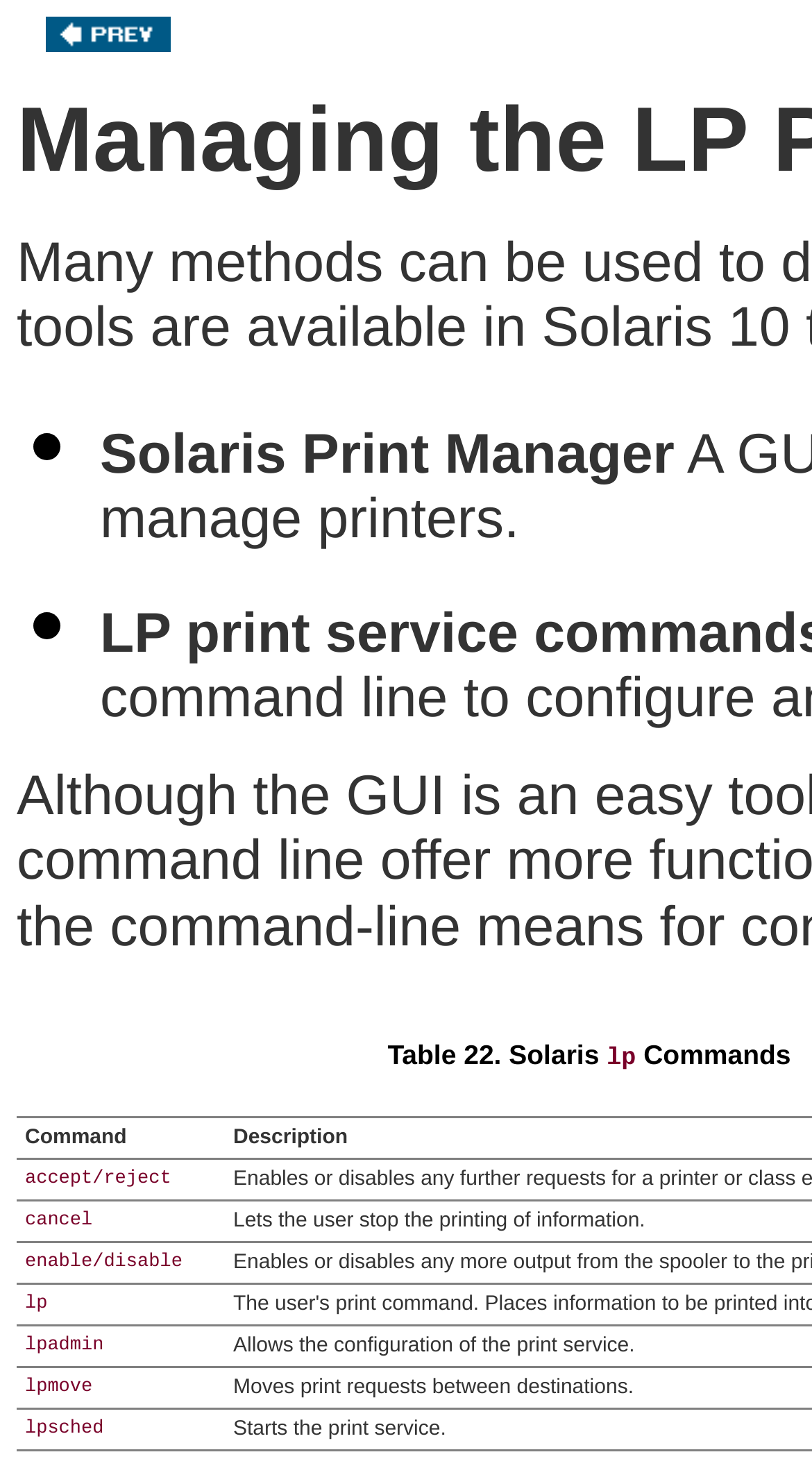Use a single word or phrase to answer the question:
How many grid cells are there in the grid?

8